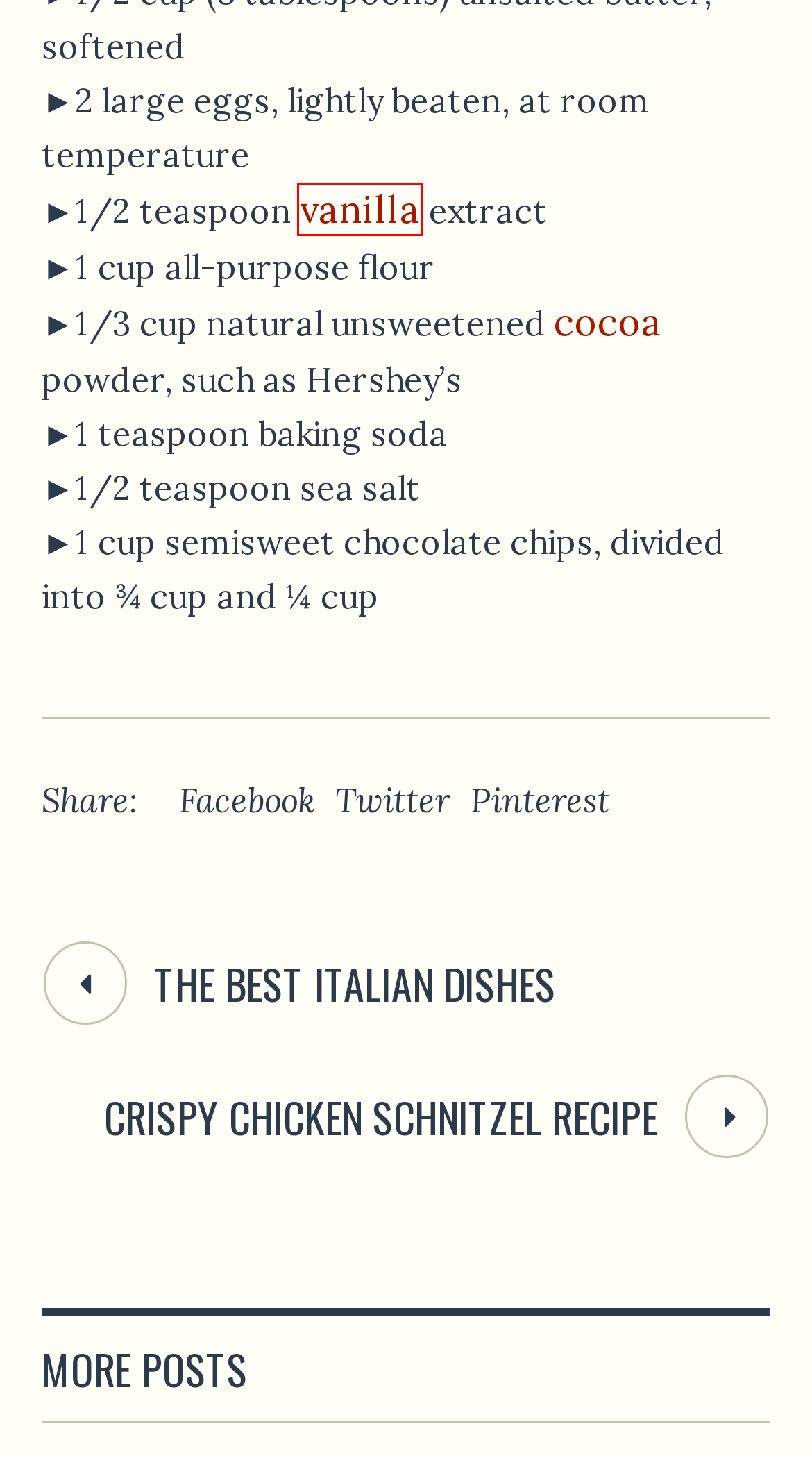Review the screenshot of a webpage containing a red bounding box around an element. Select the description that best matches the new webpage after clicking the highlighted element. The options are:
A. Top 4 Healthy and Tasty Avocado Recipes - RecipeLand - Easy Food Recipes
B. Privacy Policy - RecipeLand - Easy Food Recipes
C. How To Make Baked New York Cheesecake - RecipeLand - Easy Food Recipes
D. The Best Italian Dishes - RecipeLand - Easy Food Recipes
E. Breakfast - RecipeLand - Easy Food Recipes
F. Crispy Chicken Schnitzel Recipe - RecipeLand - Easy Food Recipes
G. Banana Bread Recipe - RecipeLand - Easy Food Recipes
H. RecipeLand - Easy Food Recipes

C